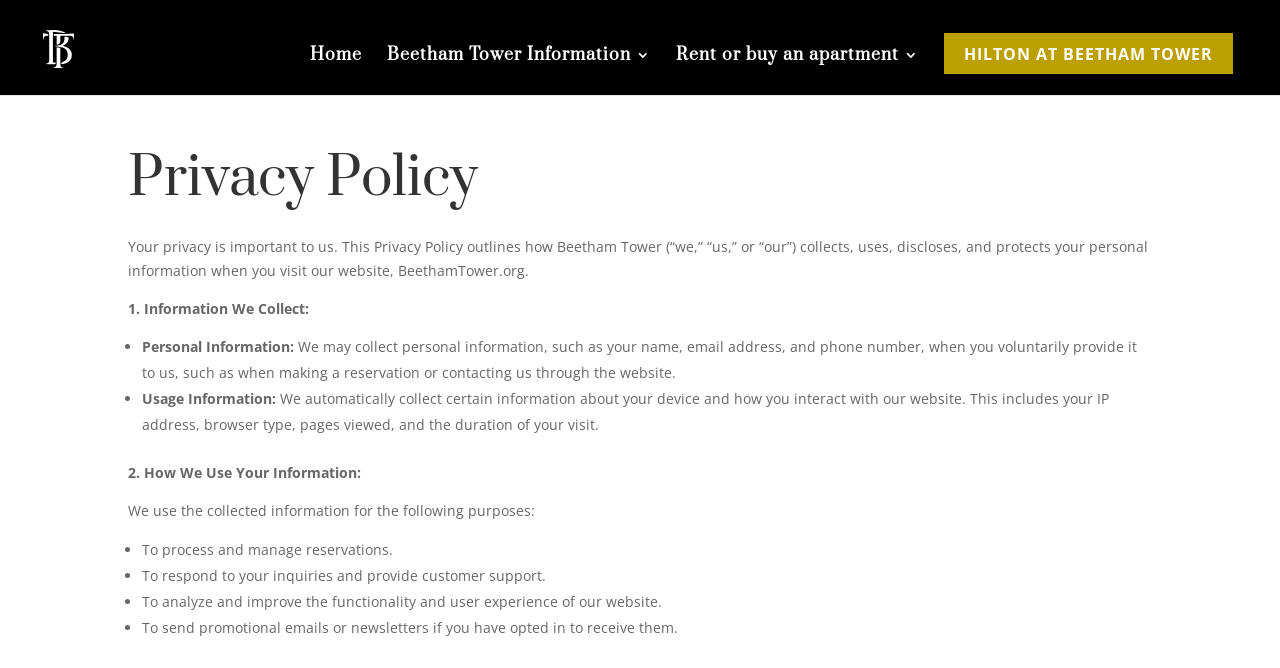Mark the bounding box of the element that matches the following description: "alt="Beetham Tower"".

[0.026, 0.056, 0.093, 0.084]